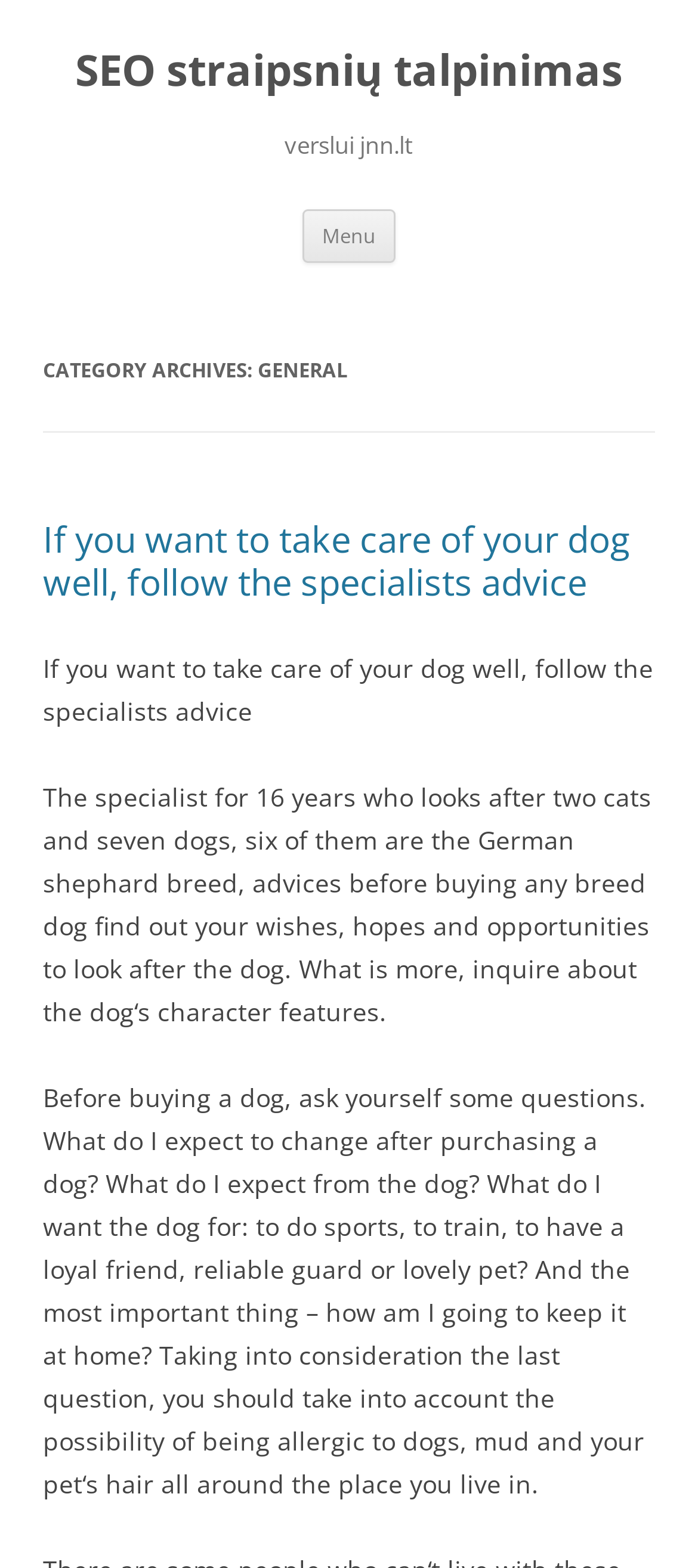How many dogs does the specialist have?
Provide an in-depth answer to the question, covering all aspects.

The specialist has seven dogs, which is mentioned in the text 'The specialist for 16 years who looks after two cats and seven dogs, six of them are the German shephard breed, advices...'.